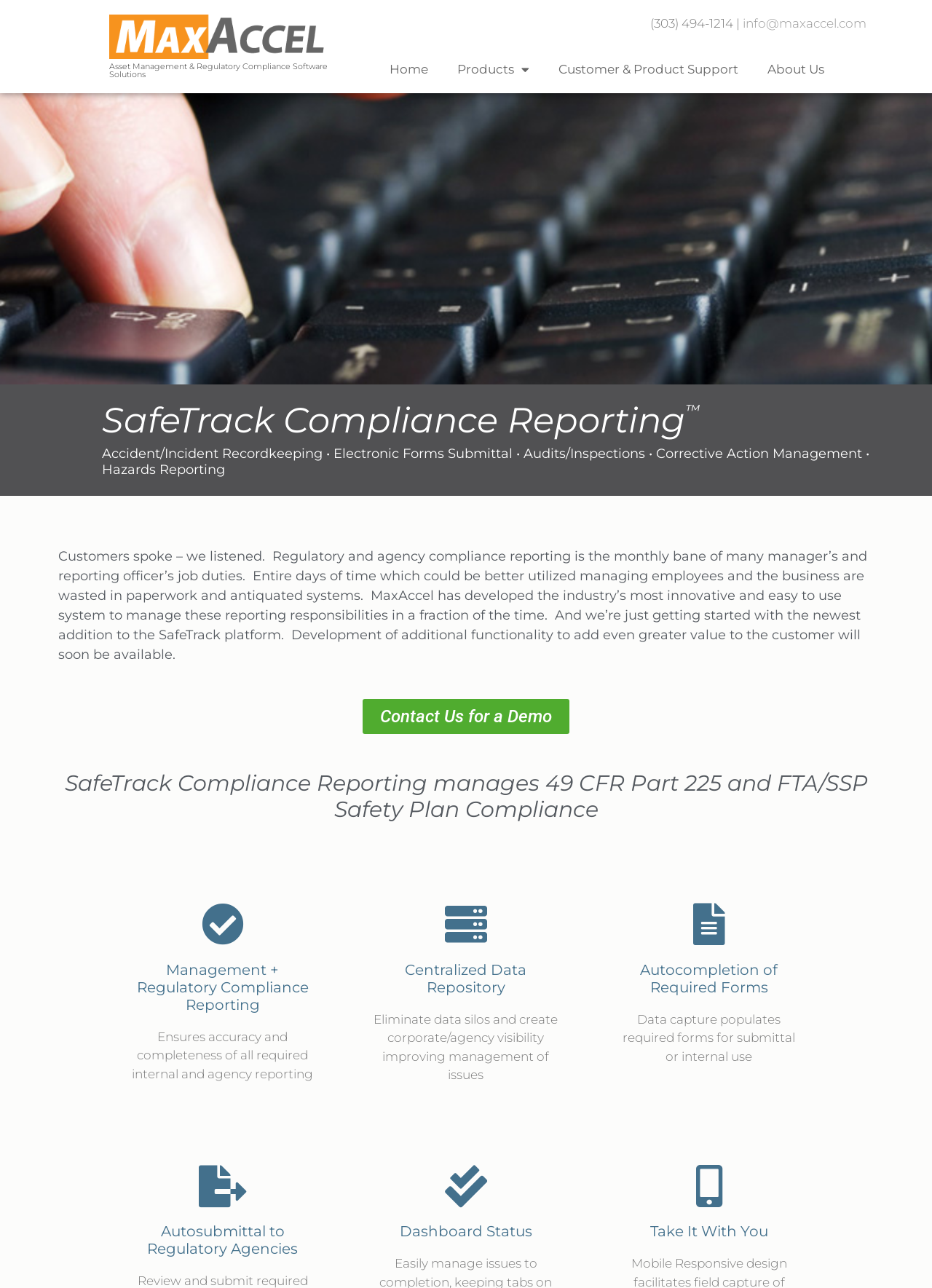Extract the primary header of the webpage and generate its text.

SafeTrack Compliance Reporting™